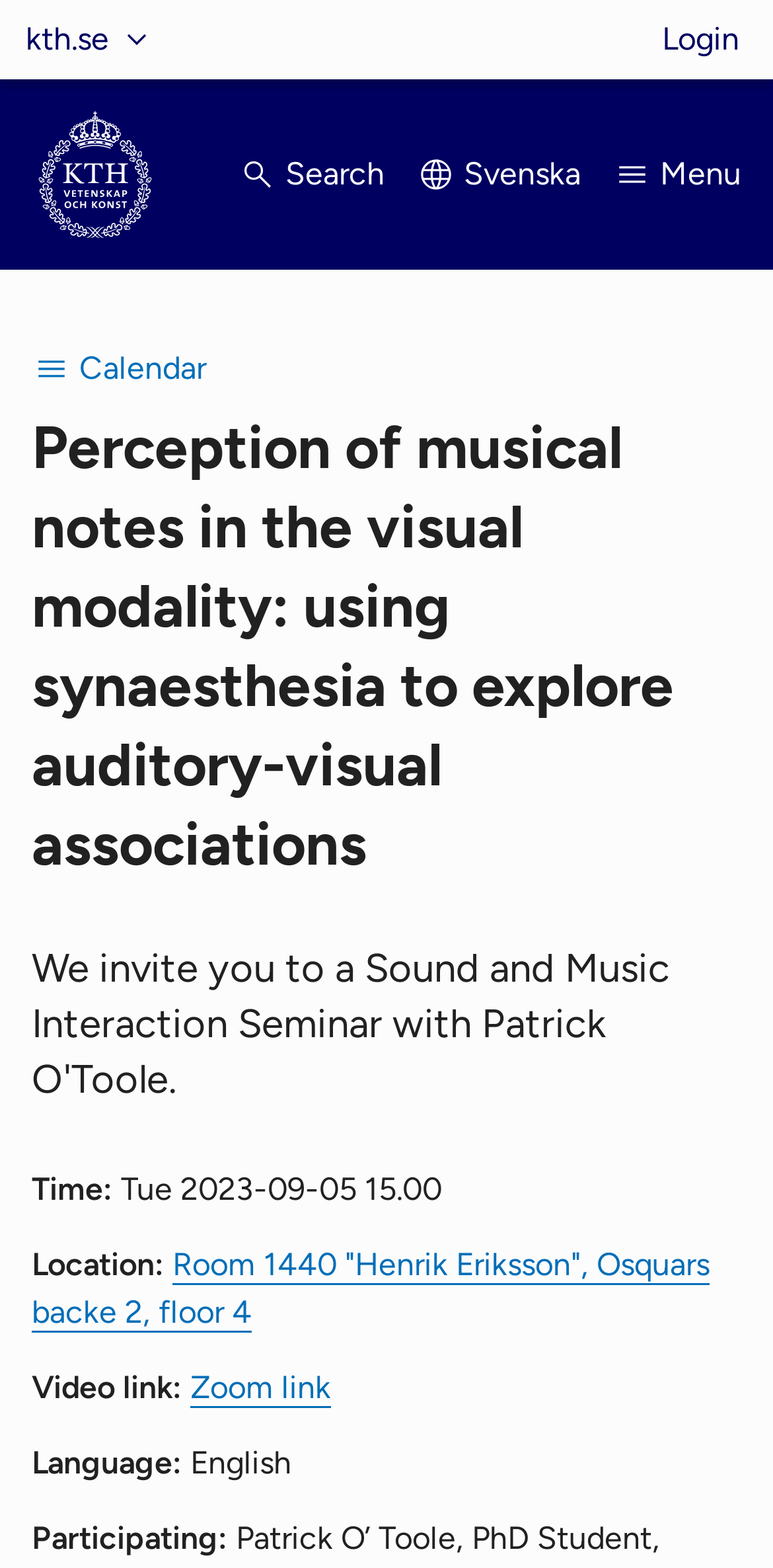Locate the bounding box coordinates of the region to be clicked to comply with the following instruction: "Open the menu". The coordinates must be four float numbers between 0 and 1, in the form [left, top, right, bottom].

[0.792, 0.086, 0.959, 0.137]